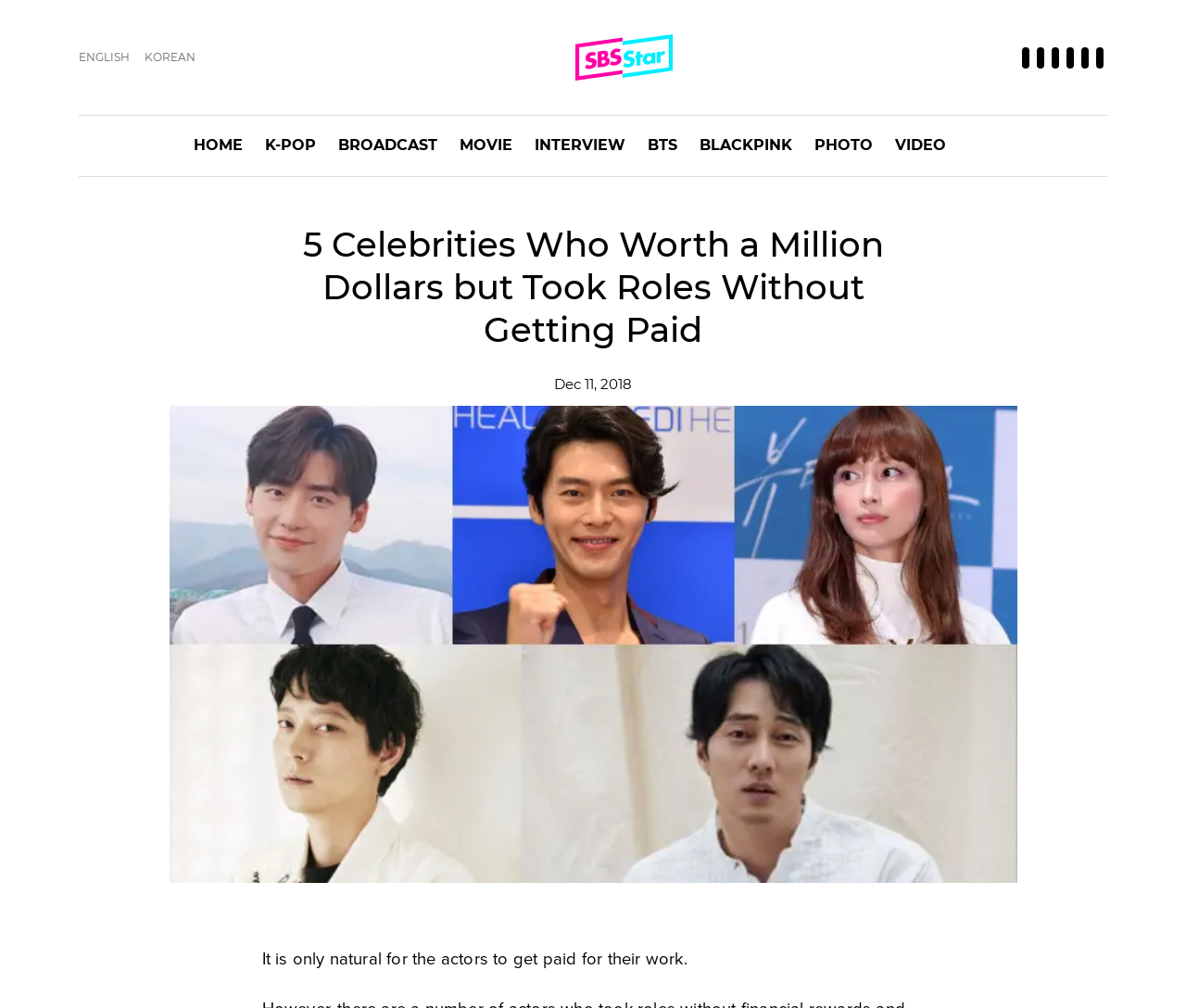Pinpoint the bounding box coordinates for the area that should be clicked to perform the following instruction: "Read about BTS".

[0.546, 0.115, 0.571, 0.175]